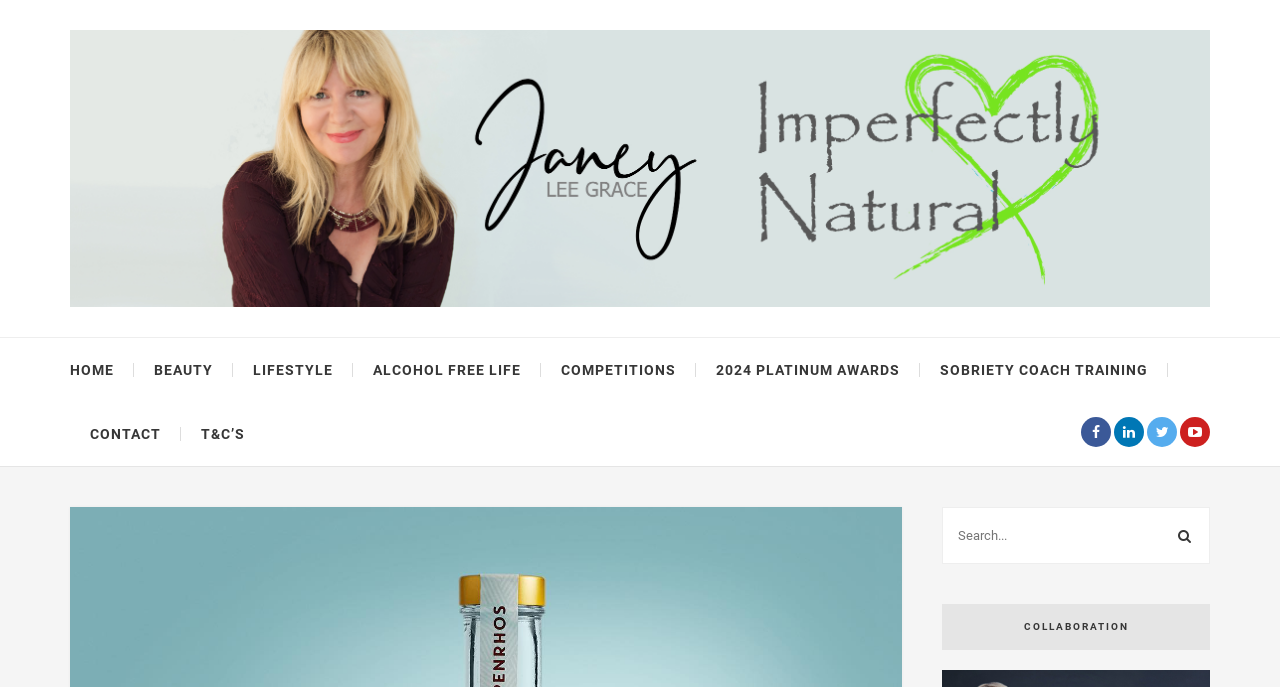Locate the bounding box for the described UI element: "Beauty". Ensure the coordinates are four float numbers between 0 and 1, formatted as [left, top, right, bottom].

[0.12, 0.492, 0.166, 0.585]